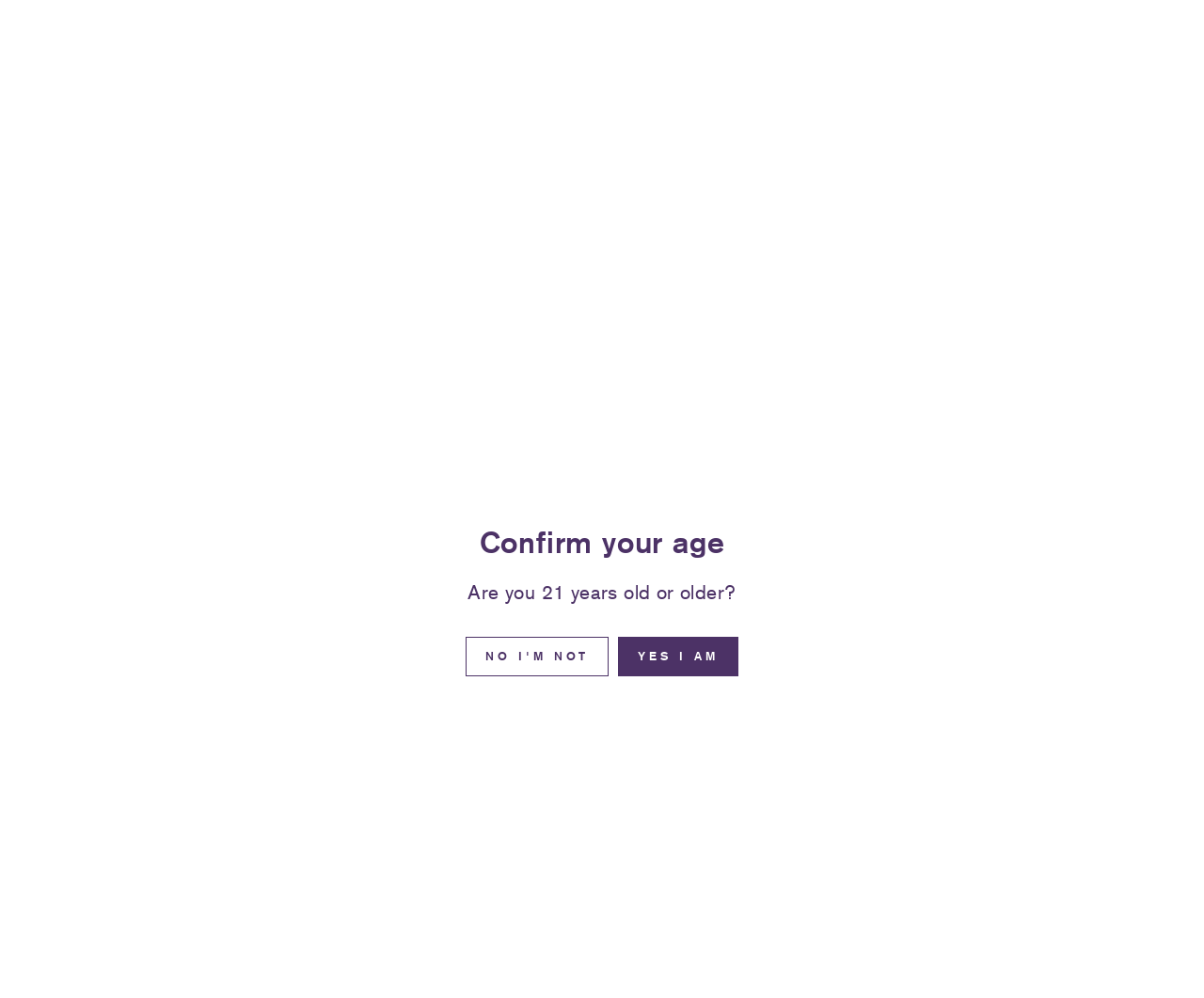Determine the bounding box for the UI element described here: "Yes I am".

[0.514, 0.638, 0.613, 0.678]